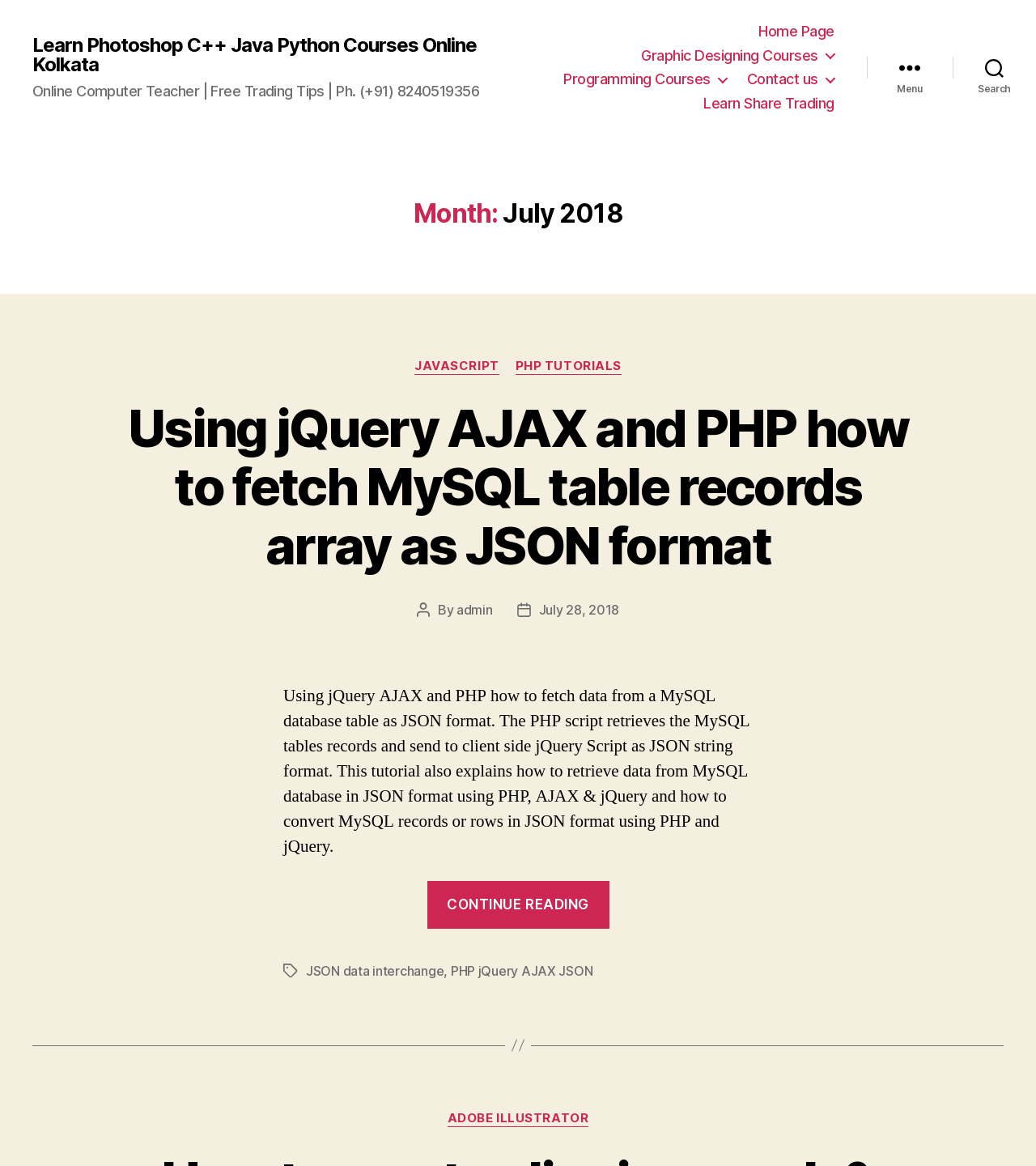What is the phone number on the webpage?
Look at the image and provide a detailed response to the question.

I found the phone number by looking at the static text element 'Online Computer Teacher | Free Trading Tips | Ph. (+91) 8240519356' which is located at the top of the webpage.